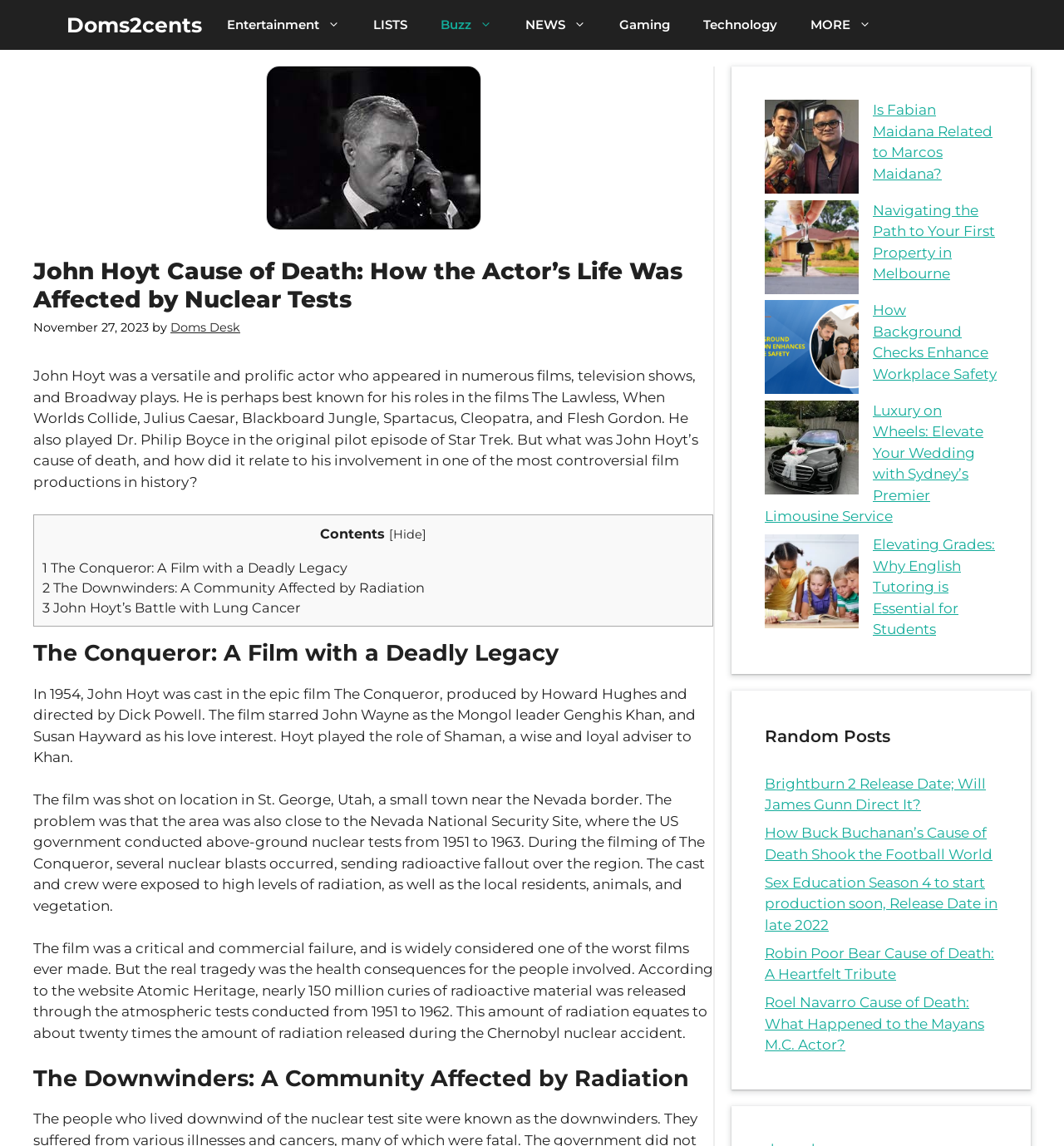Construct a thorough caption encompassing all aspects of the webpage.

The webpage is about John Hoyt, an American actor, and his cause of death. At the top, there is a navigation bar with links to various categories such as "Doms2cents", "Entertainment", "LISTS", "Buzz", "NEWS", "Gaming", and "Technology". Below the navigation bar, there is a header section with a title "John Hoyt Cause of Death: How the Actor’s Life Was Affected by Nuclear Tests" and a timestamp "November 27, 2023". 

To the right of the header section, there is an image related to John Hoyt. Below the header section, there is a brief introduction to John Hoyt's career as an actor, mentioning his roles in various films, television shows, and Broadway plays. 

The main content of the webpage is divided into sections, each with a heading. The first section is about John Hoyt's involvement in the film "The Conqueror", which was shot on location in Utah near a nuclear testing site. The section explains how the cast and crew were exposed to high levels of radiation during filming. 

The second section is about the community affected by the radiation, known as "The Downwinders". The webpage then continues with more sections, but they are not fully described in the provided accessibility tree.

On the right side of the webpage, there are two columns of links to other articles, with headings "Random Posts" and no specific category. These links appear to be unrelated to the main topic of John Hoyt's cause of death.